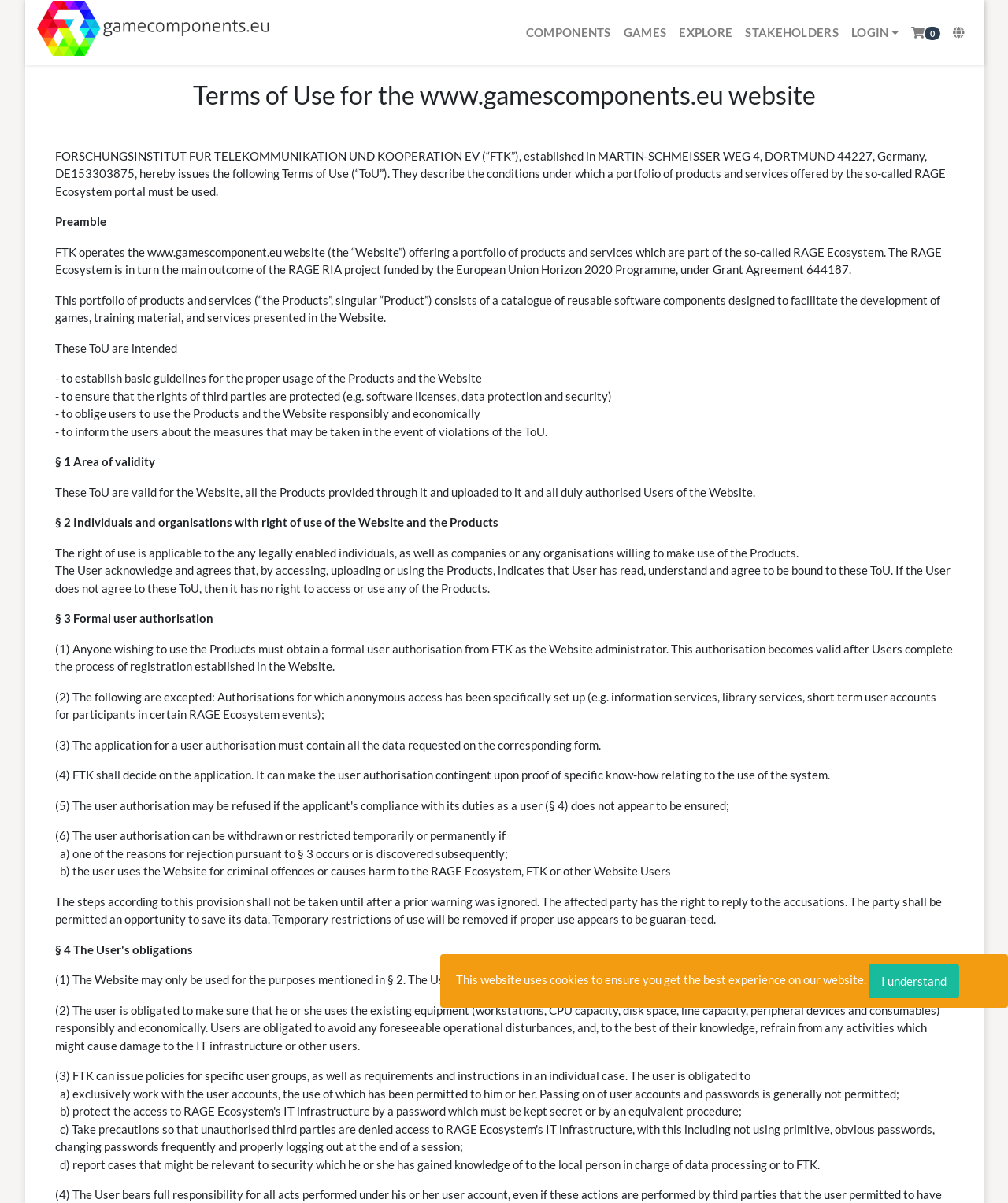Identify the bounding box coordinates of the element to click to follow this instruction: 'Click the button with a plus icon'. Ensure the coordinates are four float values between 0 and 1, provided as [left, top, right, bottom].

[0.939, 0.0, 0.964, 0.053]